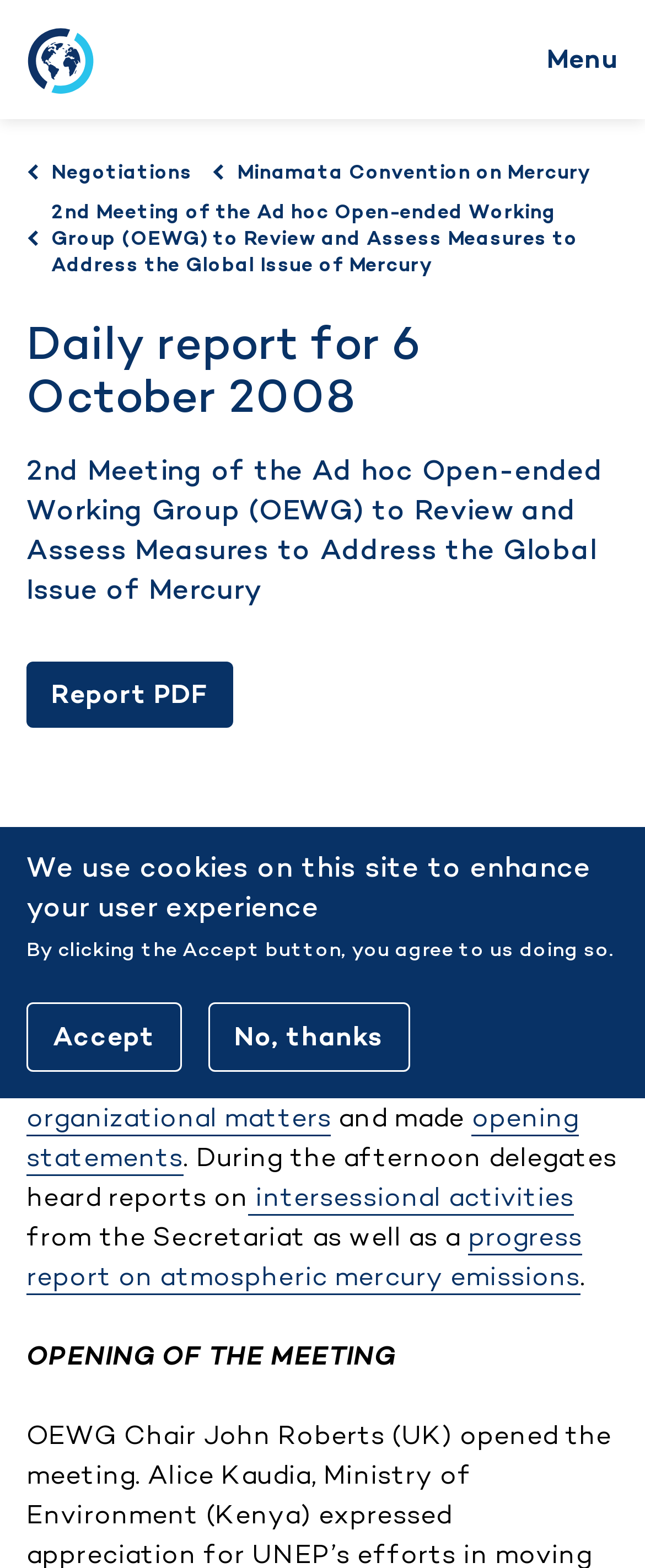Point out the bounding box coordinates of the section to click in order to follow this instruction: "Click on the link to Friendly Persuasion".

None